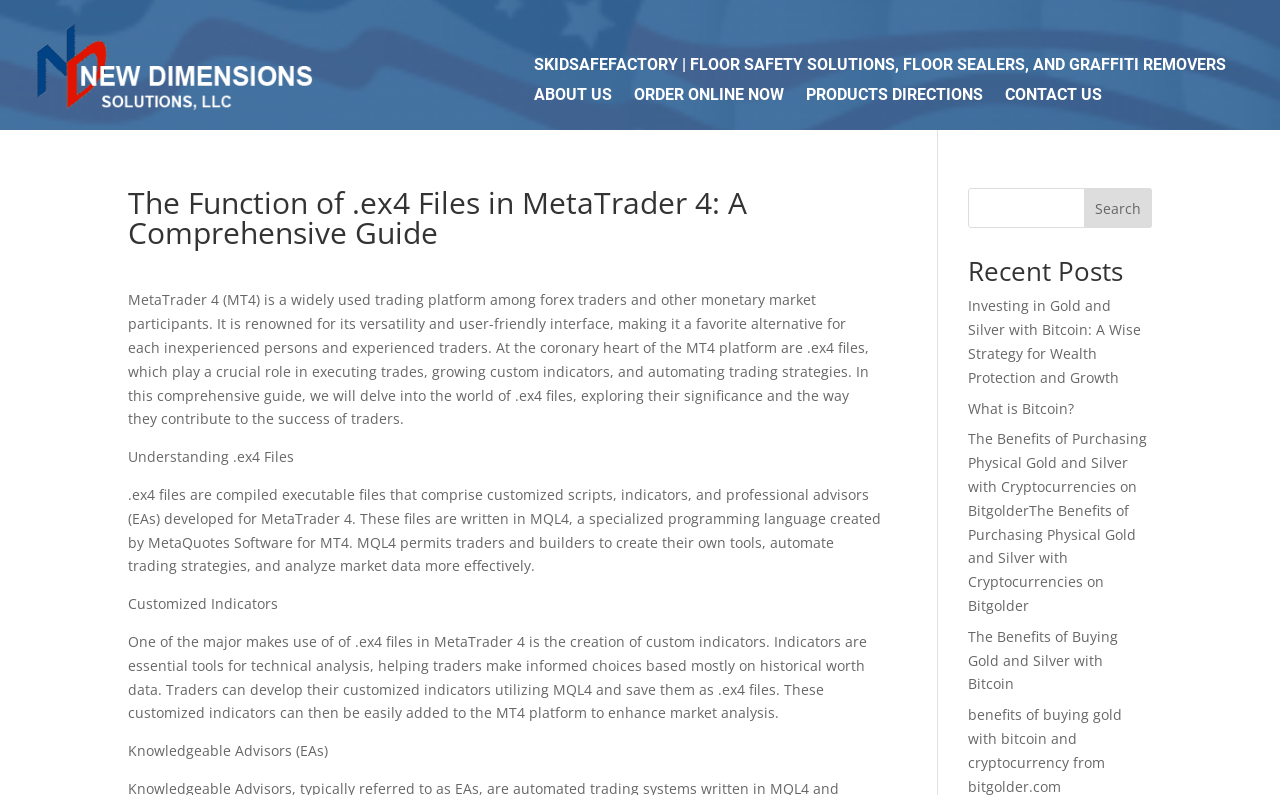Refer to the image and provide an in-depth answer to the question: 
What is MT4?

Based on the webpage content, MT4 stands for MetaTrader 4, which is a widely used trading platform among forex traders and other monetary market participants. It is renowned for its versatility and user-friendly interface, making it a favorite alternative for both inexperienced persons and experienced traders.